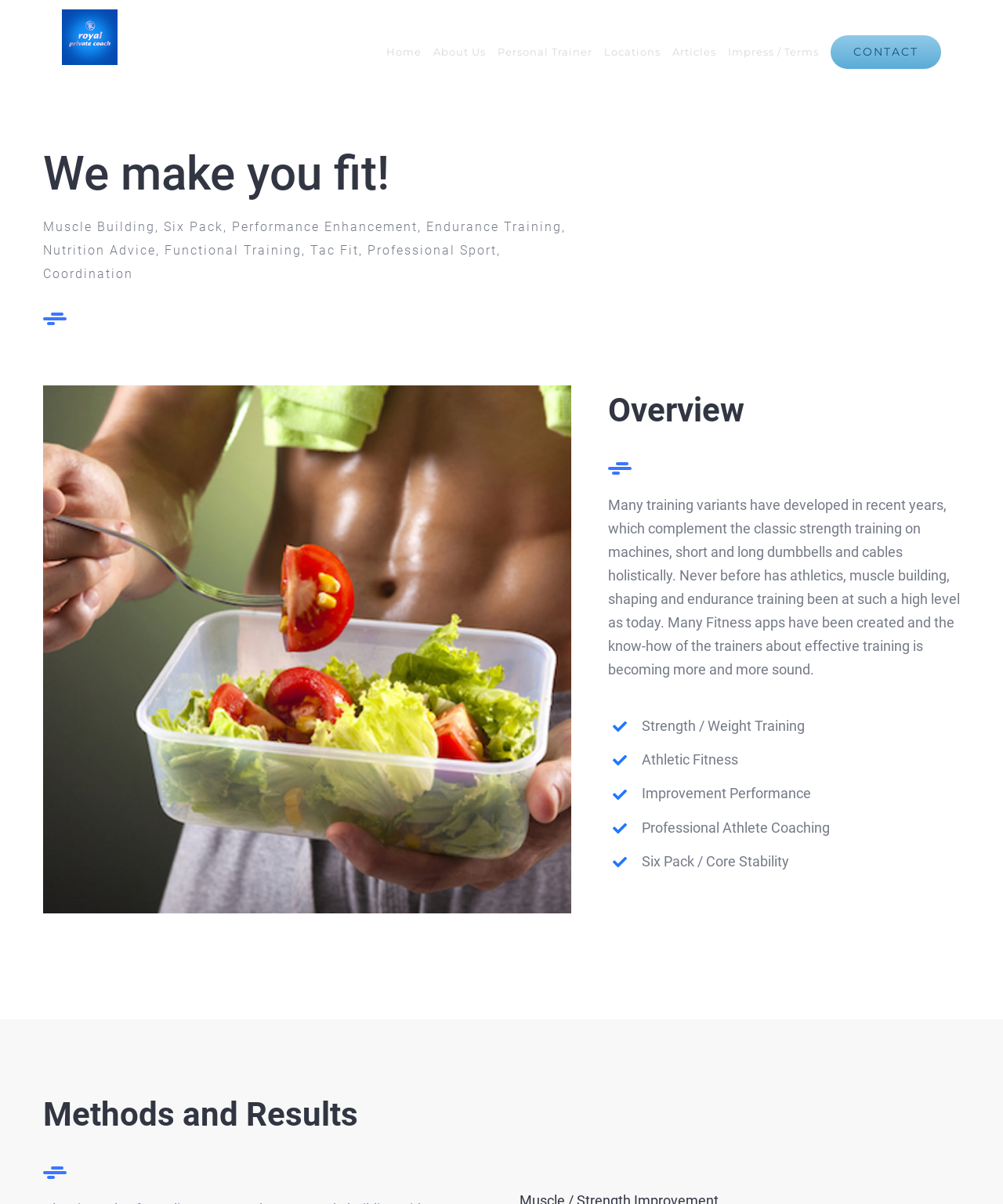What is the topic of the article mentioned?
Please respond to the question with a detailed and informative answer.

Based on the static text element, the article seems to be discussing the various aspects of fitness training, including strength training, athletic fitness, performance enhancement, and endurance training, among others.